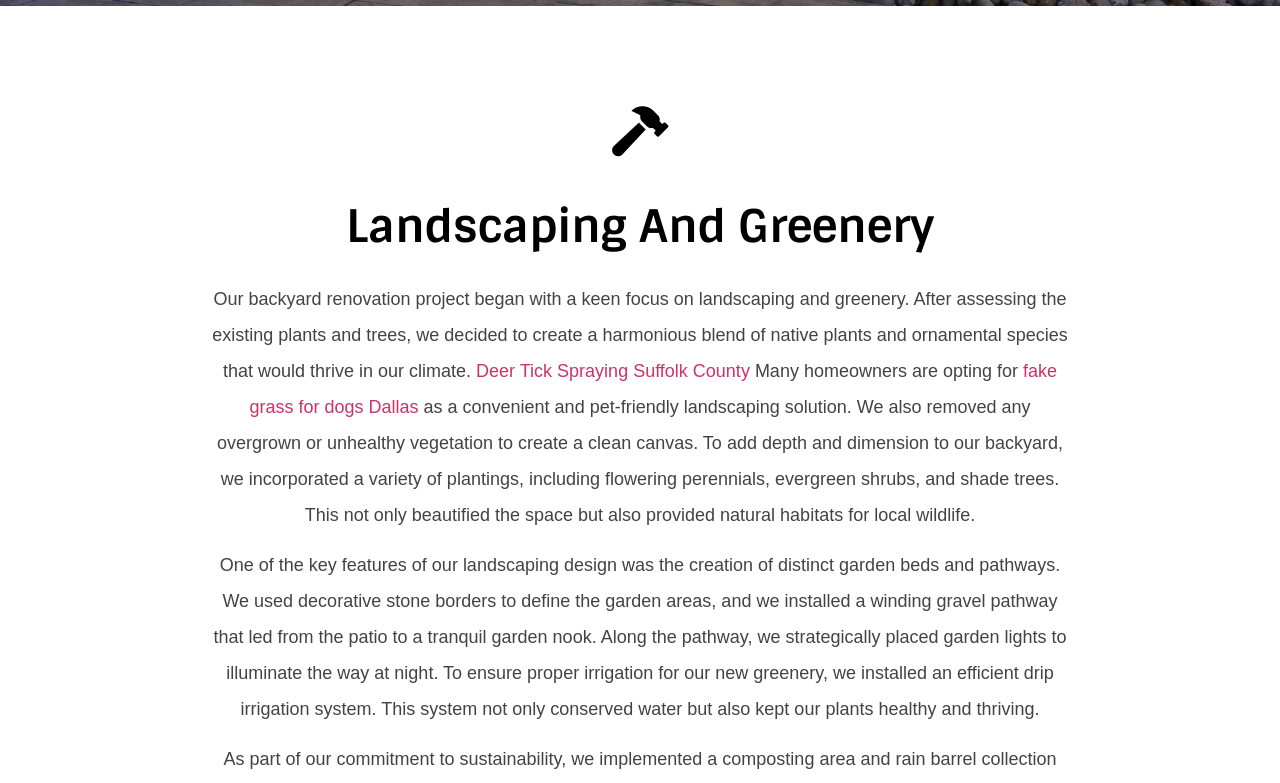Provide the bounding box coordinates of the HTML element this sentence describes: "Deer Tick Spraying Suffolk County".

[0.372, 0.46, 0.586, 0.486]